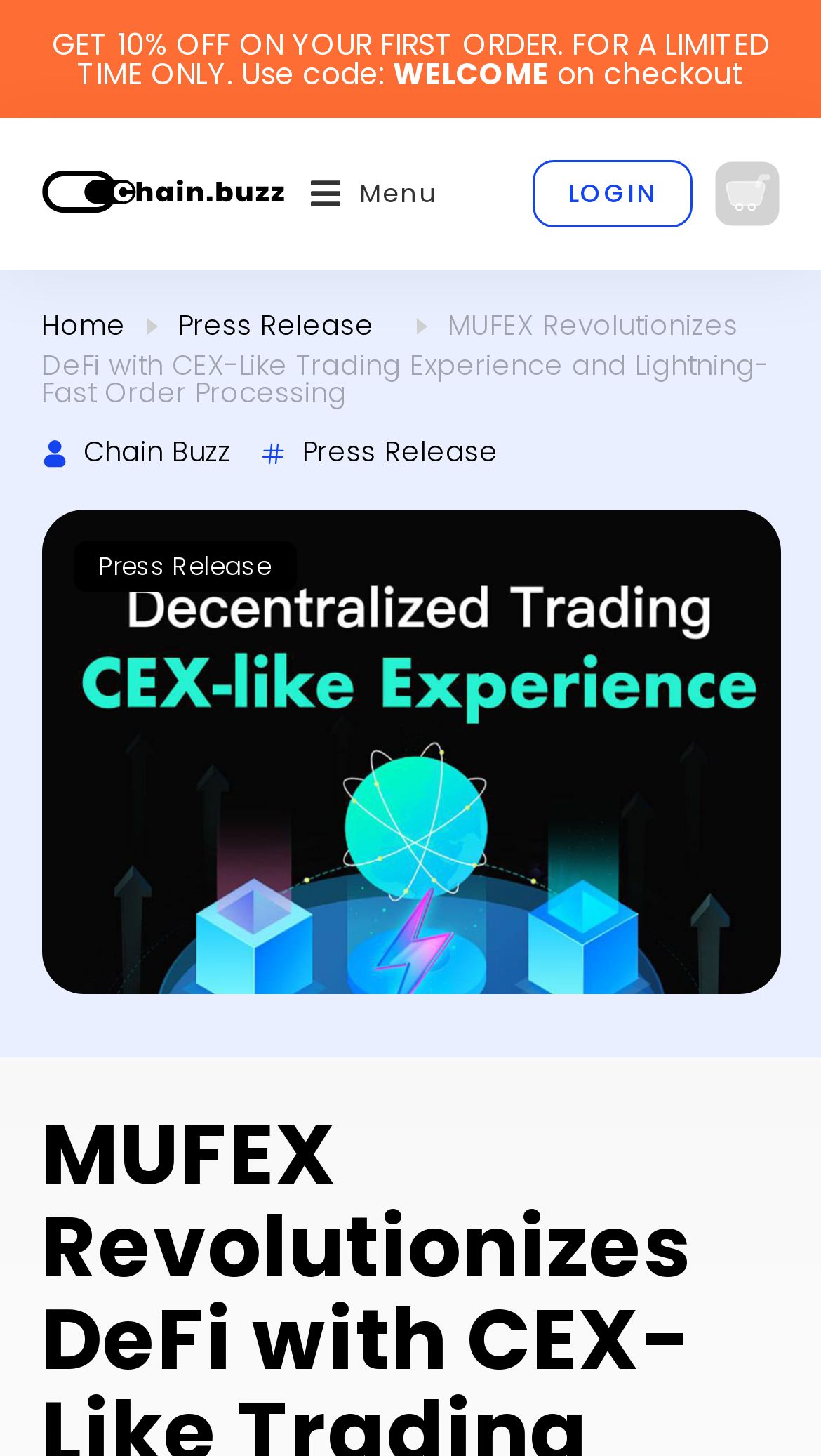Please find and report the bounding box coordinates of the element to click in order to perform the following action: "Log in". The coordinates should be expressed as four float numbers between 0 and 1, in the format [left, top, right, bottom].

[0.648, 0.11, 0.842, 0.156]